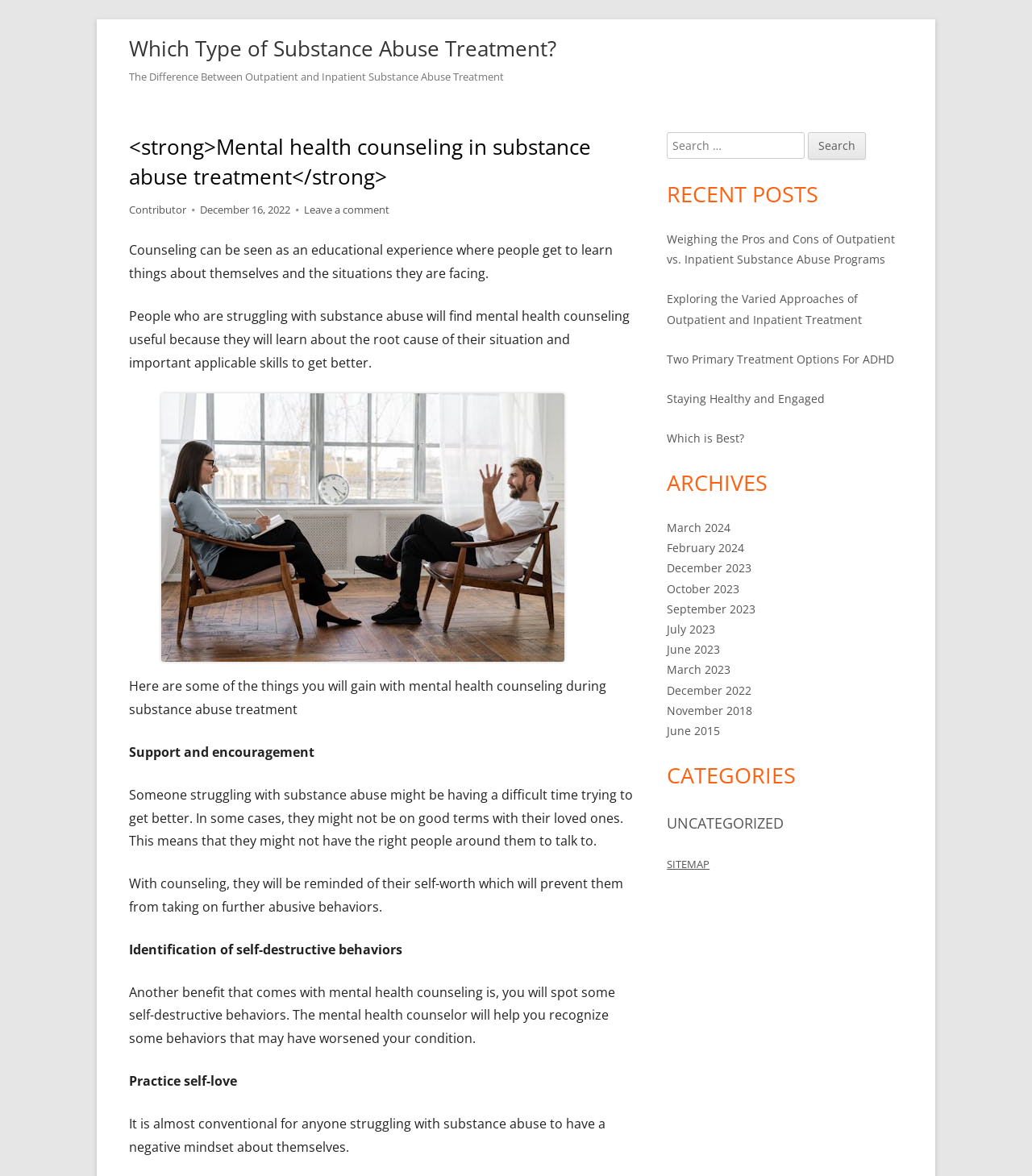Please answer the following question using a single word or phrase: What is the date of publication?

December 16, 2022